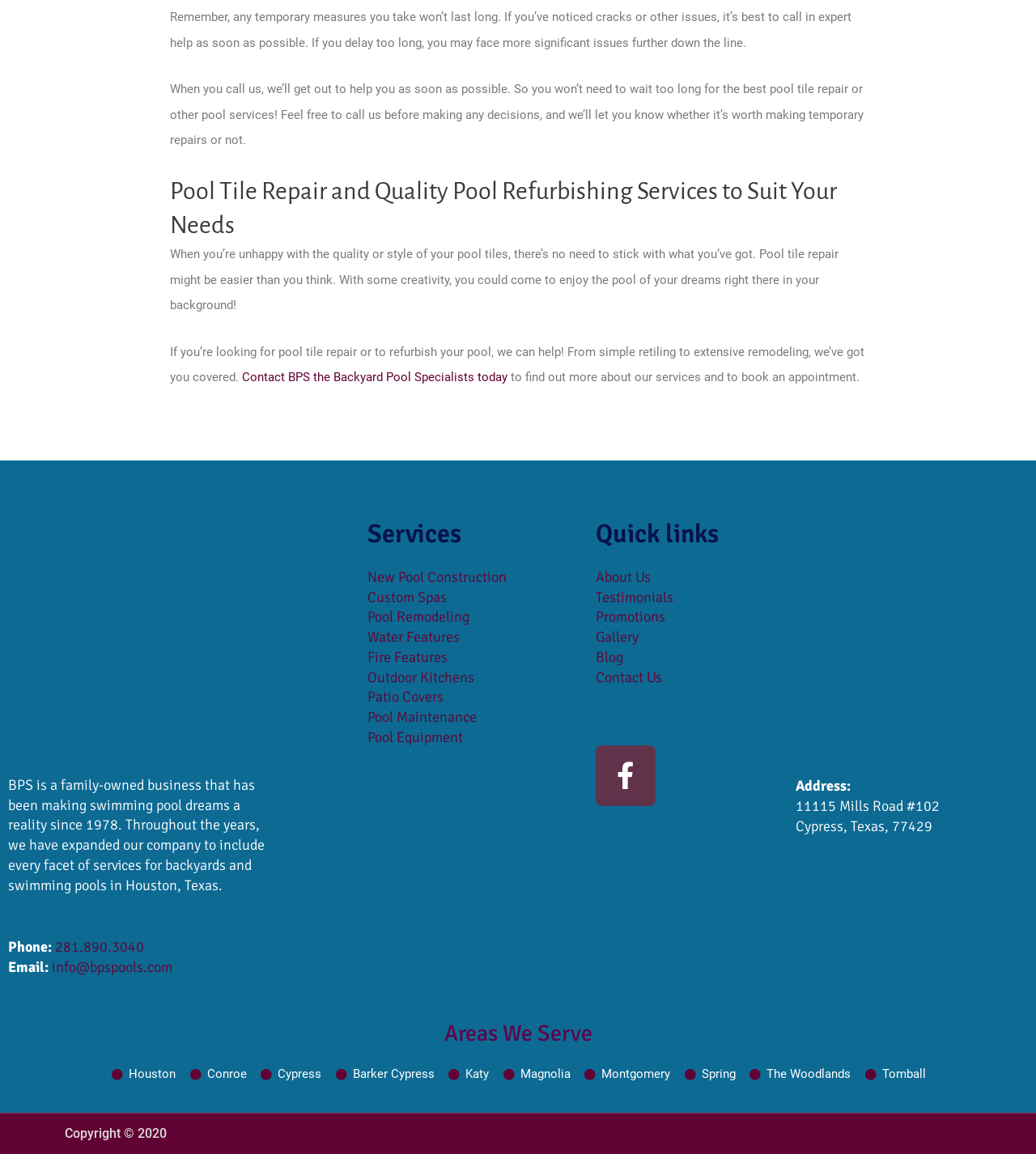Please identify the bounding box coordinates of the element that needs to be clicked to perform the following instruction: "Visit Super Carve".

None